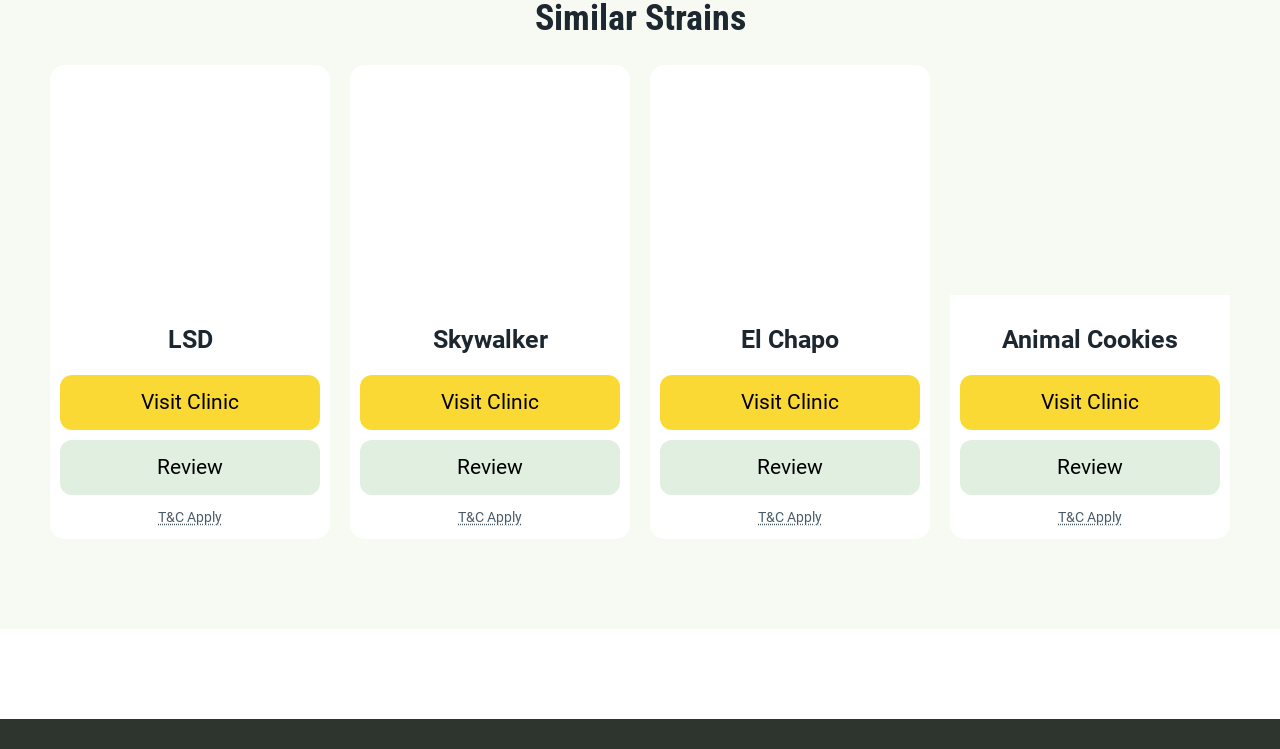Specify the bounding box coordinates of the area that needs to be clicked to achieve the following instruction: "Visit Clinic for Skywalker".

[0.281, 0.501, 0.484, 0.574]